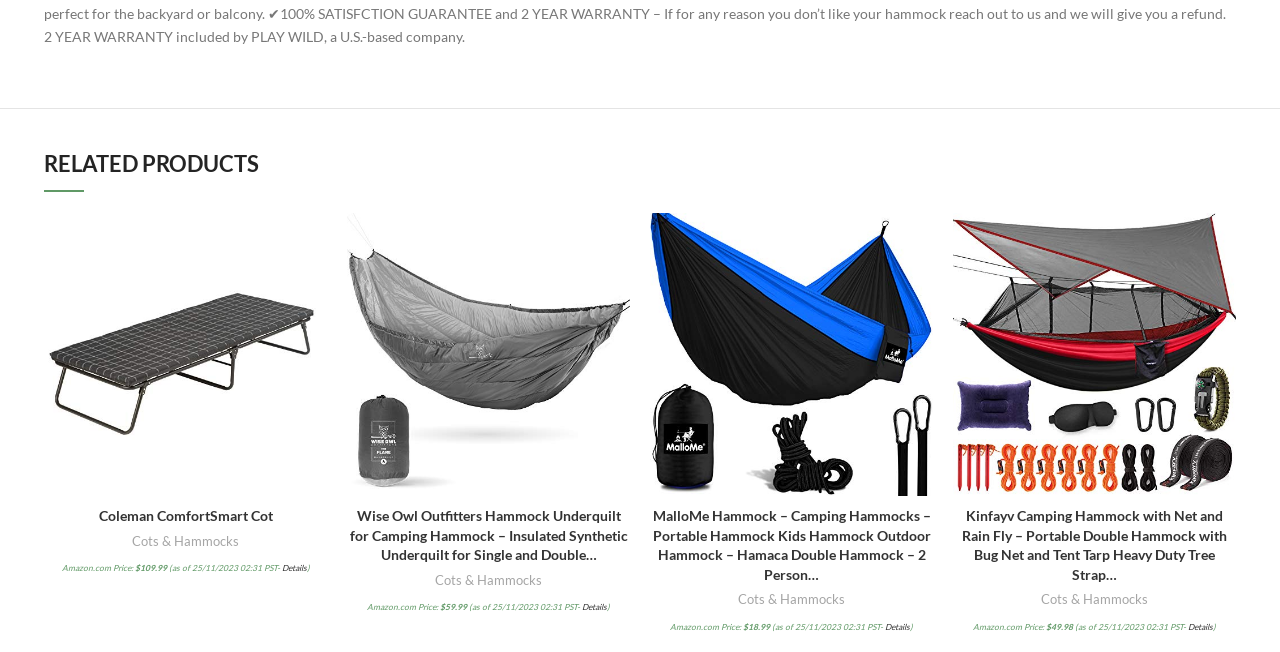Please study the image and answer the question comprehensively:
What is the price of the Coleman ComfortSmart Cot?

I found the price of the Coleman ComfortSmart Cot by looking at the StaticText elements, which show the price as '$109.99'.